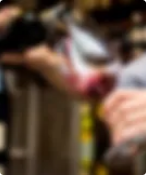What is the name of the winery mentioned?
Please respond to the question with a detailed and well-explained answer.

The caption explicitly mentions Santa Maria Winery as the provider of exquisite wines, indicating that the winery is being promoted or featured in the image.